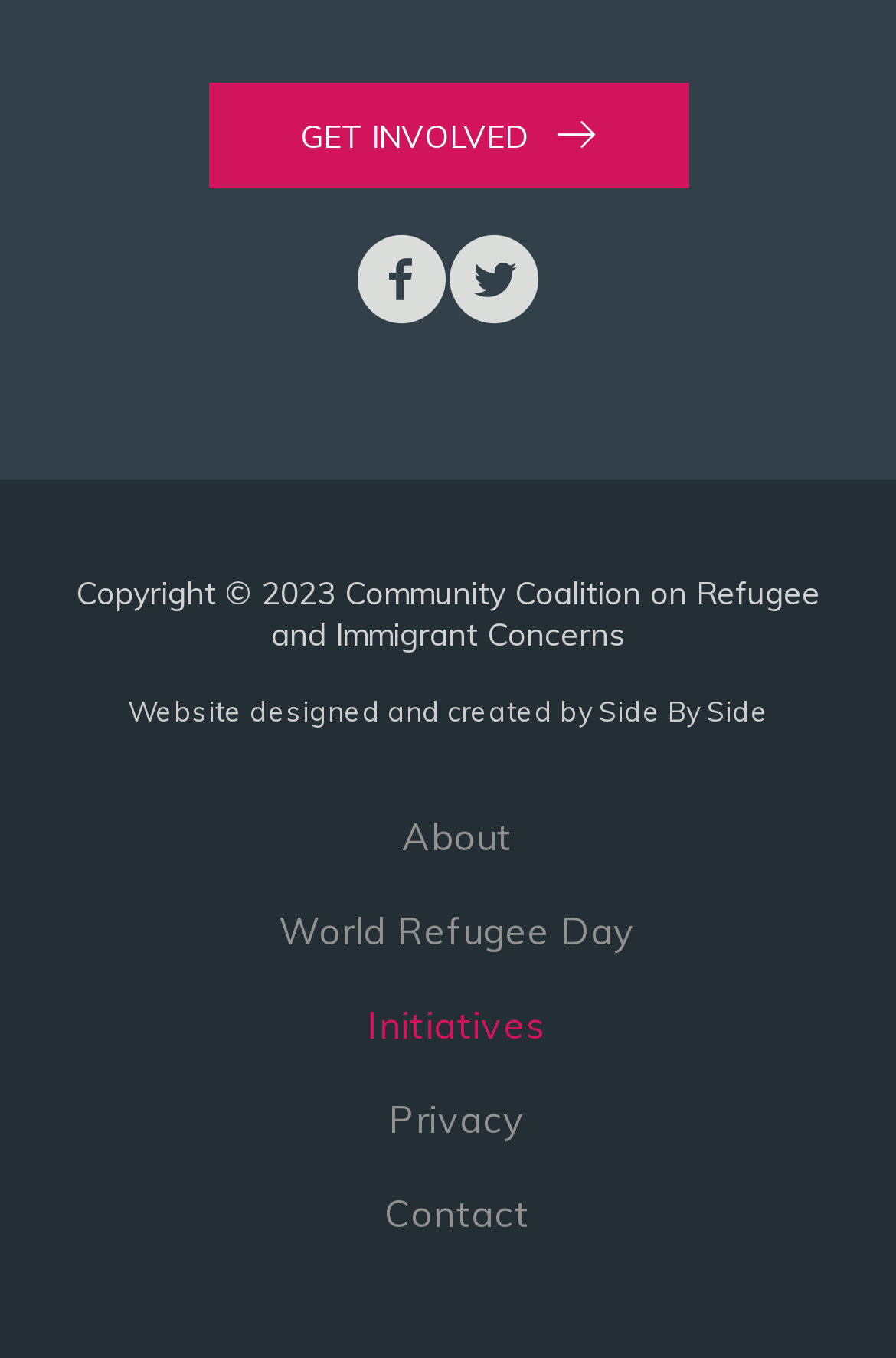Please locate the bounding box coordinates of the element that should be clicked to complete the given instruction: "Visit the Facebook page".

[0.397, 0.172, 0.5, 0.244]